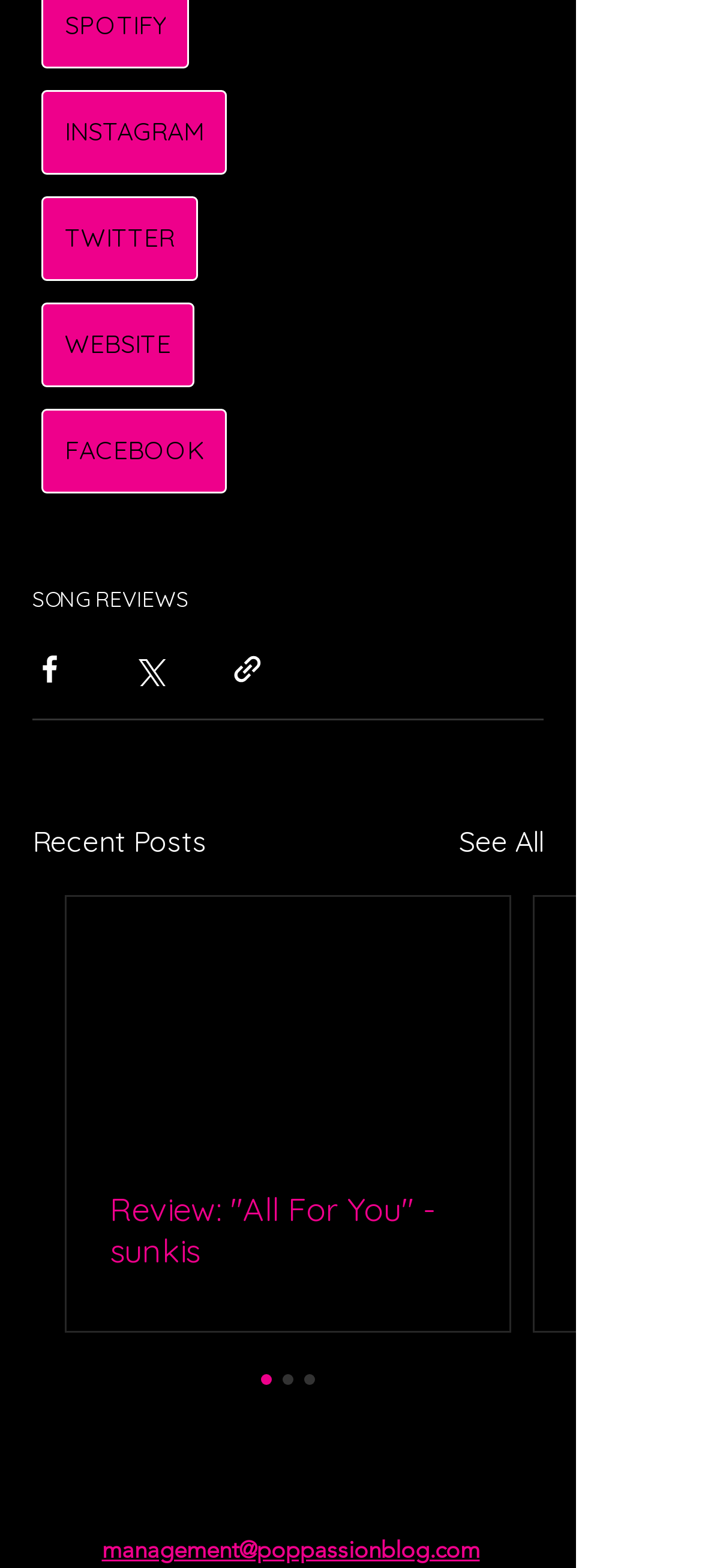Specify the bounding box coordinates of the region I need to click to perform the following instruction: "View recent posts". The coordinates must be four float numbers in the range of 0 to 1, i.e., [left, top, right, bottom].

[0.046, 0.522, 0.295, 0.55]